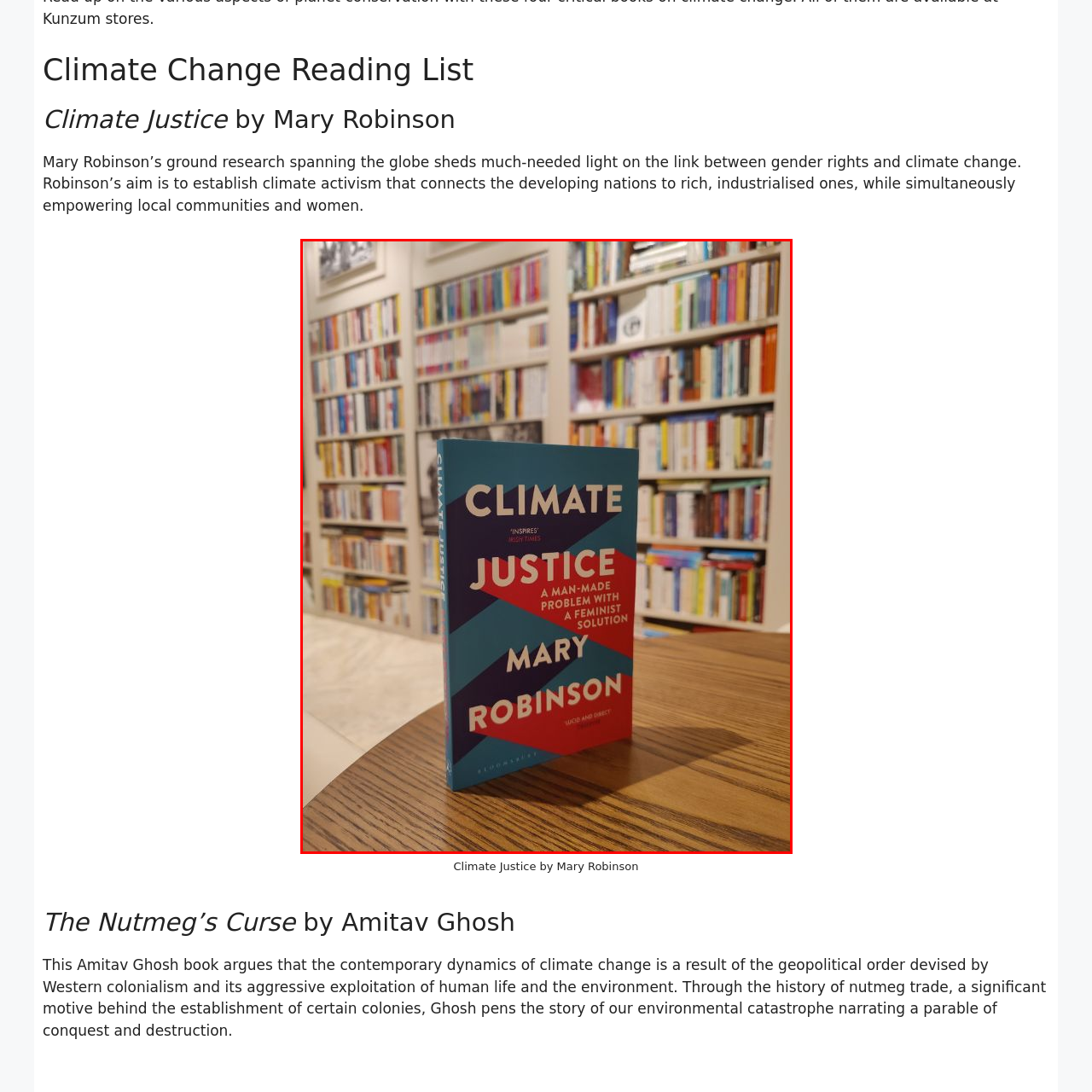Focus on the content within the red bounding box and answer this question using a single word or phrase: What is the subtitle of the book?

A MAN-MADE PROBLEM WITH A FEMINIST SOLUTION